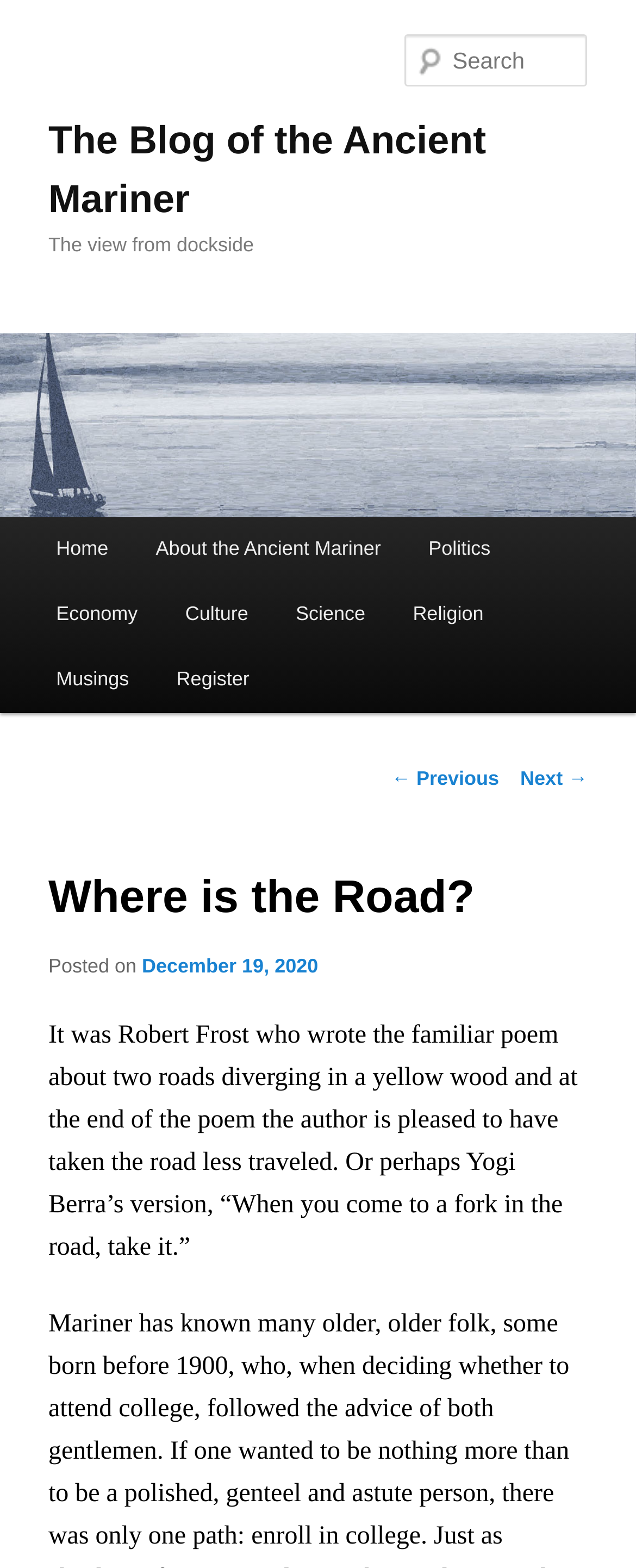Provide your answer in one word or a succinct phrase for the question: 
What is the name of the blog?

The Blog of the Ancient Mariner